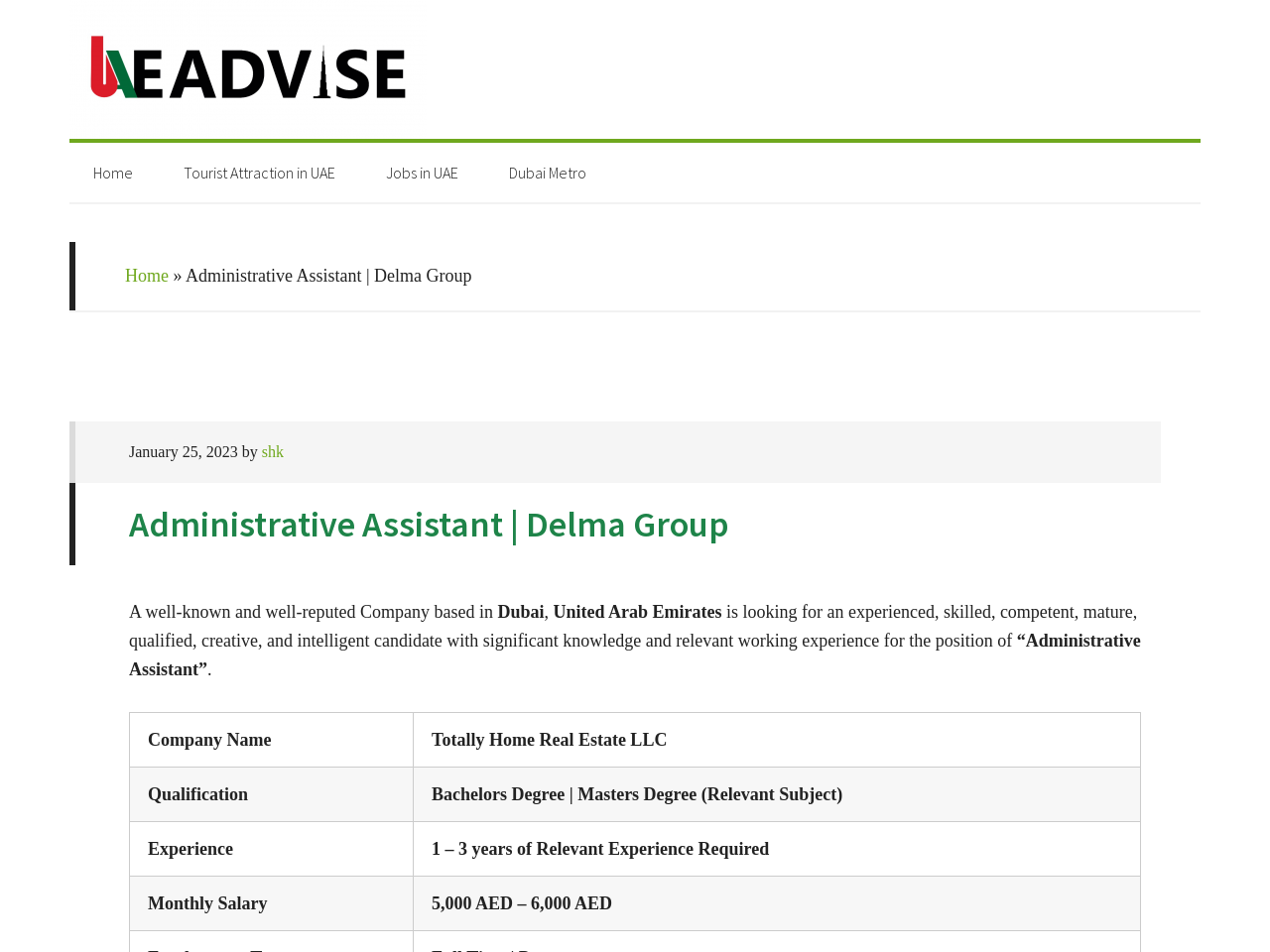What is the qualification required for the job?
Based on the content of the image, thoroughly explain and answer the question.

The qualification required is mentioned in the gridcell 'Qualification' as 'Bachelors Degree | Masters Degree (Relevant Subject)'.